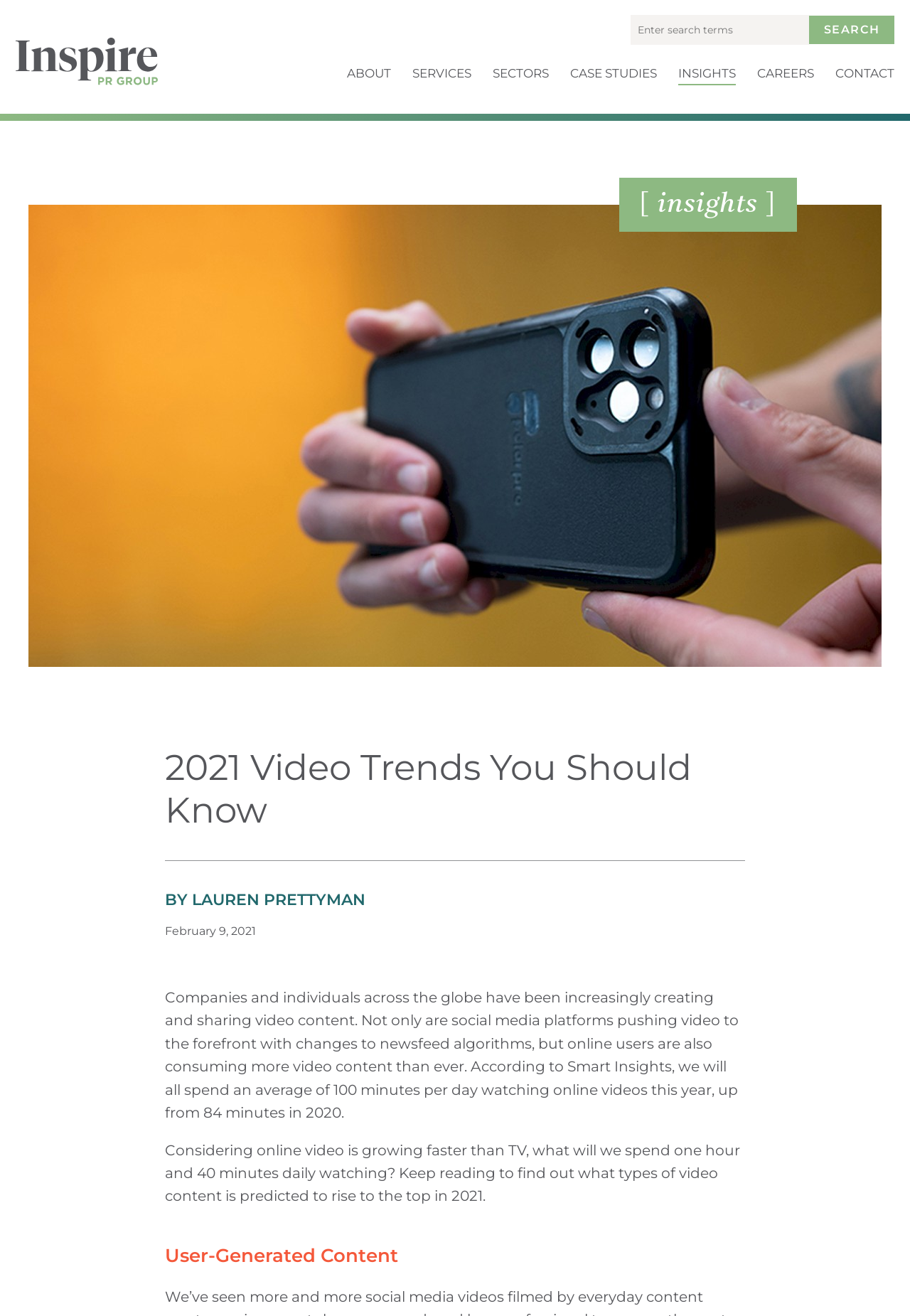Describe all the visual and textual components of the webpage comprehensively.

The webpage is about 2021 video trends, with a focus on insights and predictions. At the top left, there is a link to "Inspire PR Group" accompanied by an image with the same name. Below this, there is a search bar with a "SEARCH" button to the right. 

The main navigation menu is located at the top center, consisting of seven links: "ABOUT", "SERVICES", "SECTORS", "CASE STUDIES", "INSIGHTS", "CAREERS", and "CONTACT", arranged from left to right.

Below the navigation menu, there is a large hero image related to 2021 video trends. Above the hero image, there is a heading that reads "2021 Video Trends You Should Know". 

To the right of the hero image, there is a section with the title "insights" and a heading that reads "2021 Video Trends You Should Know" again. Below this, there is a byline "BY LAUREN PRETTYMAN" and a date "February 9, 2021". 

The main content of the webpage is a two-paragraph article that discusses the increasing popularity of video content and its predicted growth in 2021. The article cites a statistic from Smart Insights and raises a question about the types of video content that will rise to the top in 2021.

Finally, there is a heading "User-Generated Content" at the bottom of the page, which likely marks the beginning of a new section or topic.